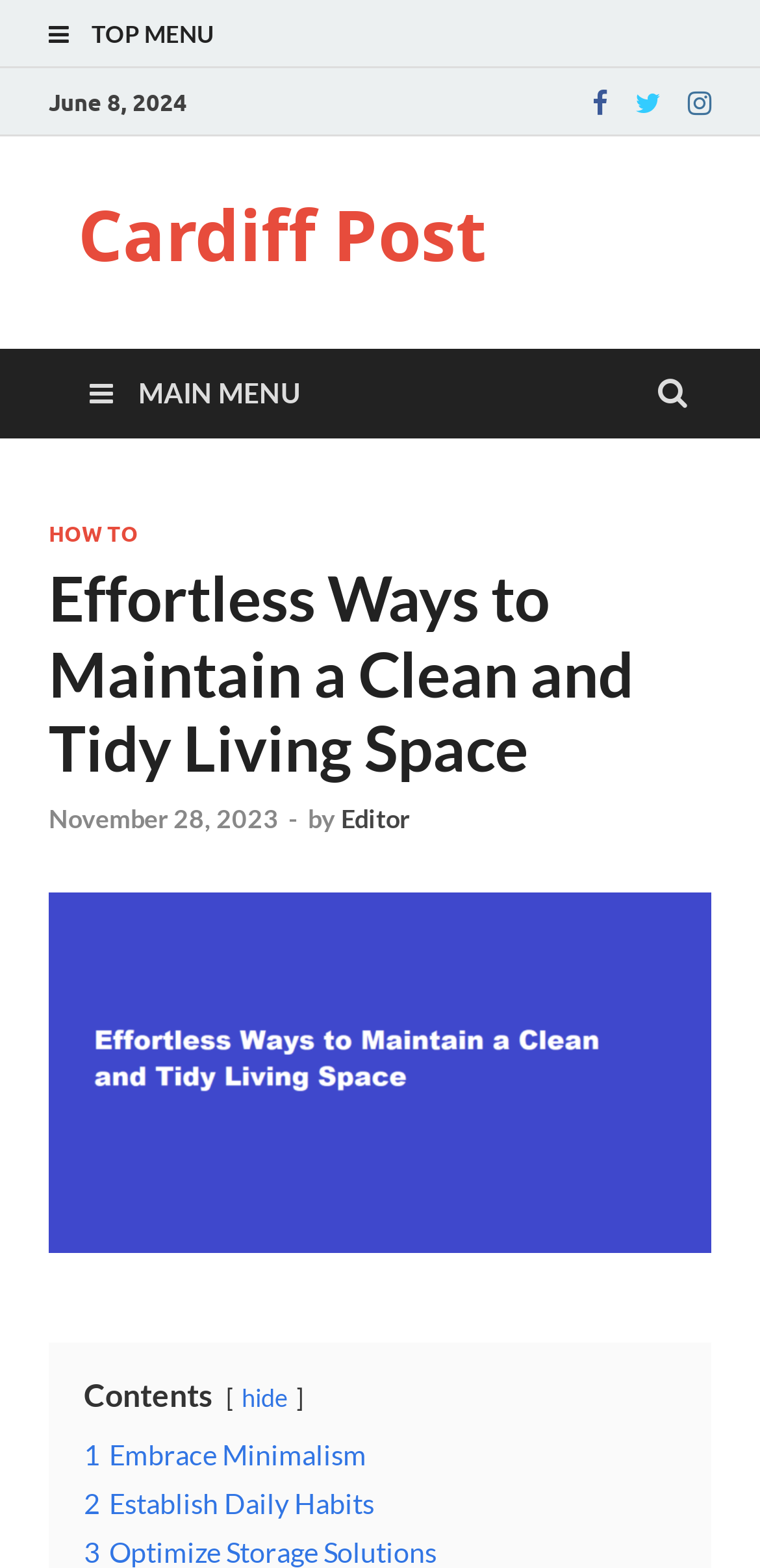Create a detailed narrative describing the layout and content of the webpage.

The webpage is about effortless ways to maintain a clean and tidy living space. At the top, there is a main menu with a "TOP MENU" link, followed by the date "June 8, 2024" and social media links to Facebook, Twitter, and Instagram. Below these elements, there is a "MAIN MENU" link, which expands to reveal a header section.

In the header section, there is a prominent heading that reads "Effortless Ways to Maintain a Clean and Tidy Living Space". Below this heading, there are links to "HOW TO" and a specific date "November 28, 2023", along with the author's name "Editor". 

To the right of the header section, there is an image with a caption "How to keep your living space clean and tidy with minimal effort". Below the image, there is a table of contents with links to different sections, including "1 Embrace Minimalism" and "2 Establish Daily Habits". The table of contents is preceded by a "Contents" label and has a "hide" link next to it.